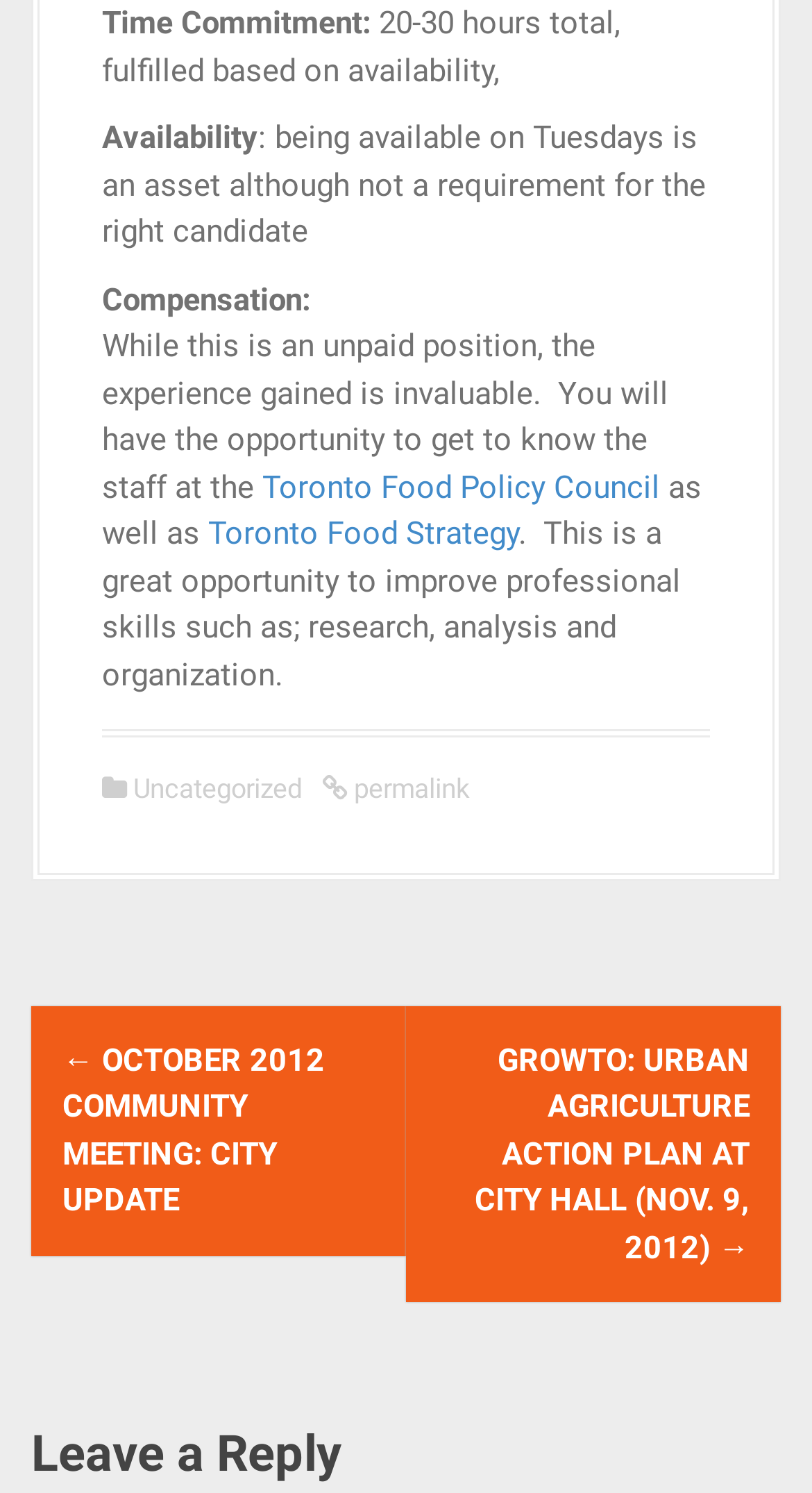Identify the bounding box of the UI element described as follows: "Toronto Food Policy Council". Provide the coordinates as four float numbers in the range of 0 to 1 [left, top, right, bottom].

[0.323, 0.314, 0.813, 0.339]